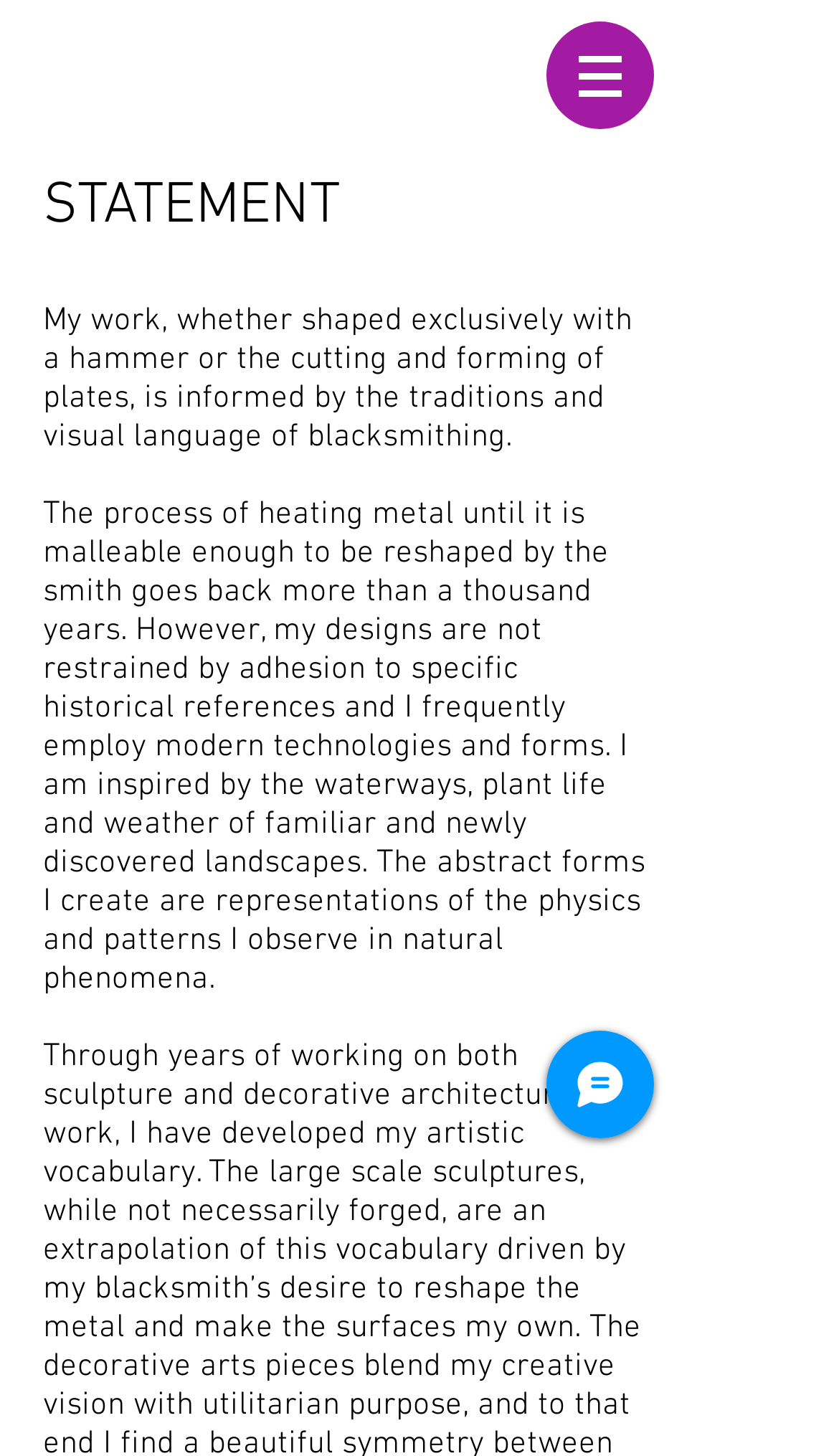Given the description "Chat", determine the bounding box of the corresponding UI element.

[0.651, 0.708, 0.779, 0.782]